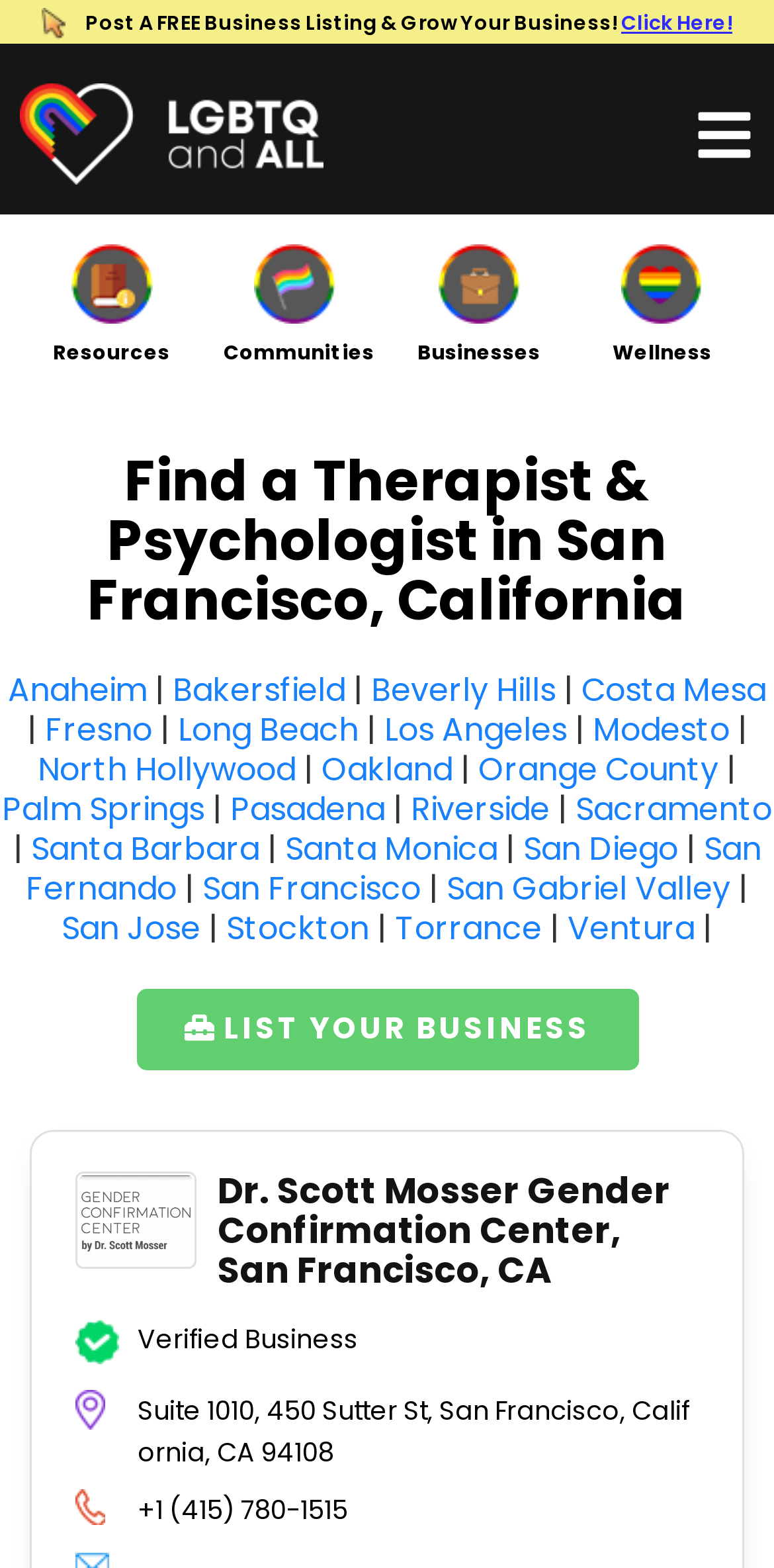What is the button on the webpage for?
Please provide a single word or phrase based on the screenshot.

List Your Business